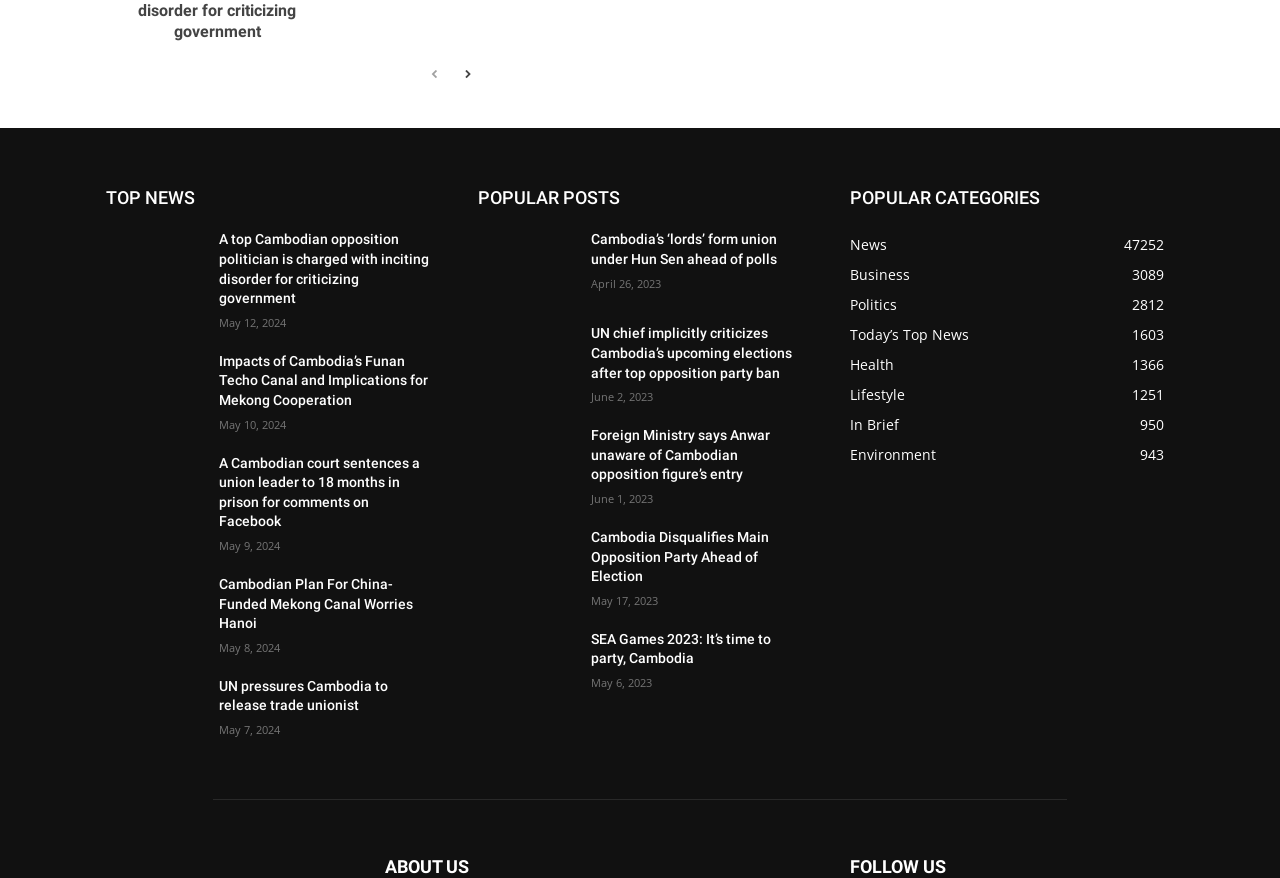Provide a brief response using a word or short phrase to this question:
What is the date of the latest news article?

May 12, 2024